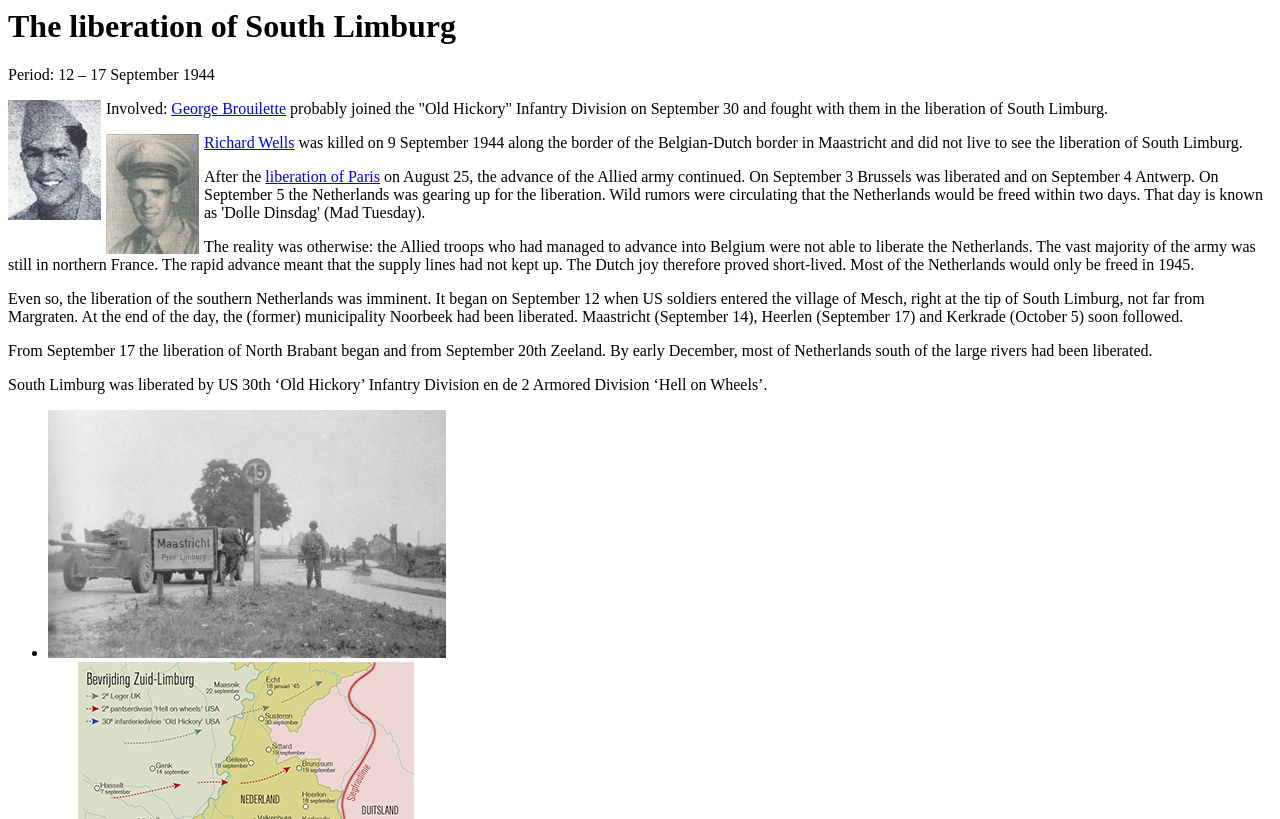Answer the question with a single word or phrase: 
Which infantry division liberated South Limburg?

US 30th ‘Old Hickory’